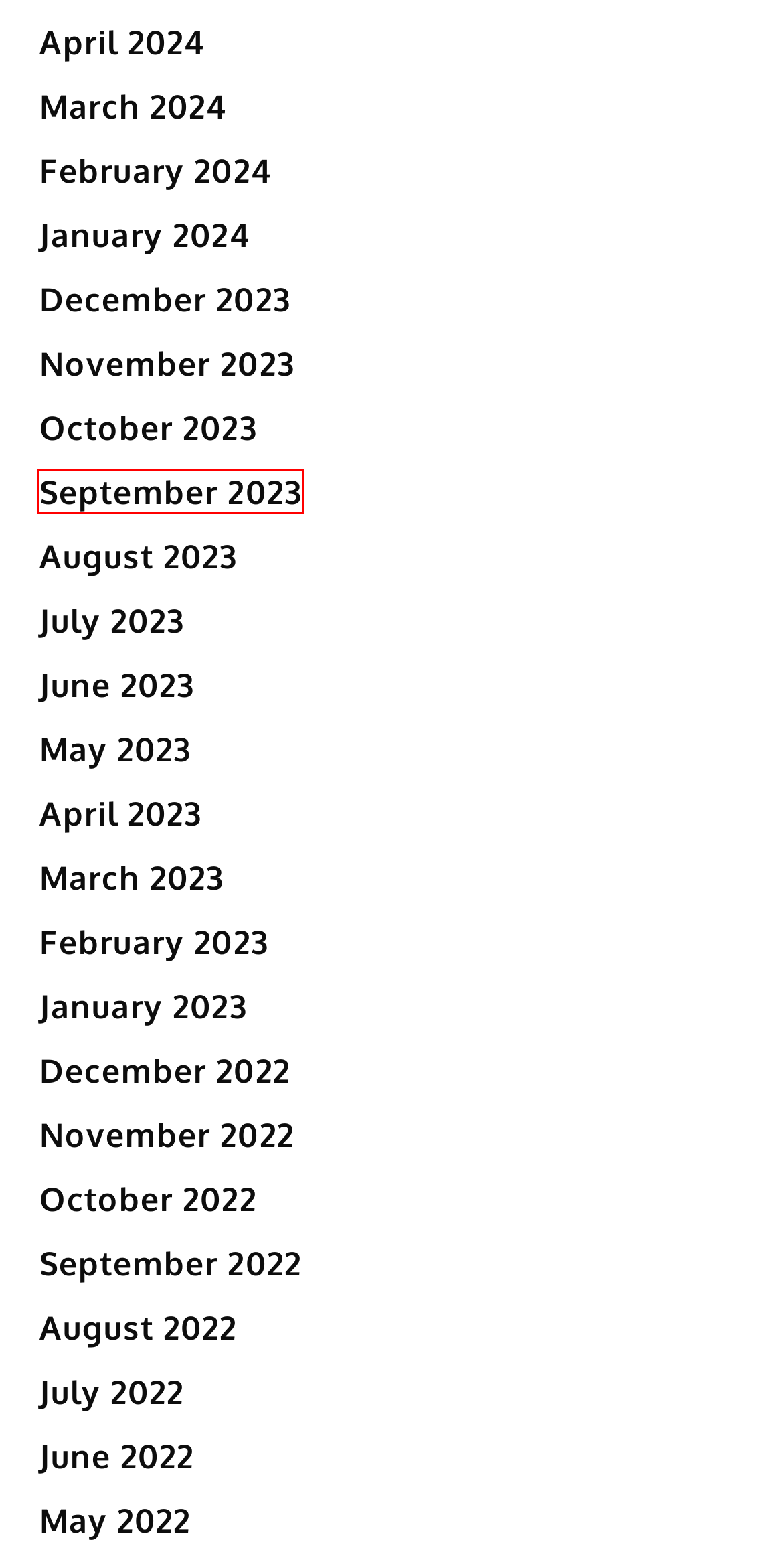Review the webpage screenshot and focus on the UI element within the red bounding box. Select the best-matching webpage description for the new webpage that follows after clicking the highlighted element. Here are the candidates:
A. May 2022 - Web bloggers
B. March 2023 - Web bloggers
C. August 2023 - Web bloggers
D. April 2023 - Web bloggers
E. September 2023 - Web bloggers
F. July 2023 - Web bloggers
G. March 2024 - Web bloggers
H. October 2022 - Web bloggers

E